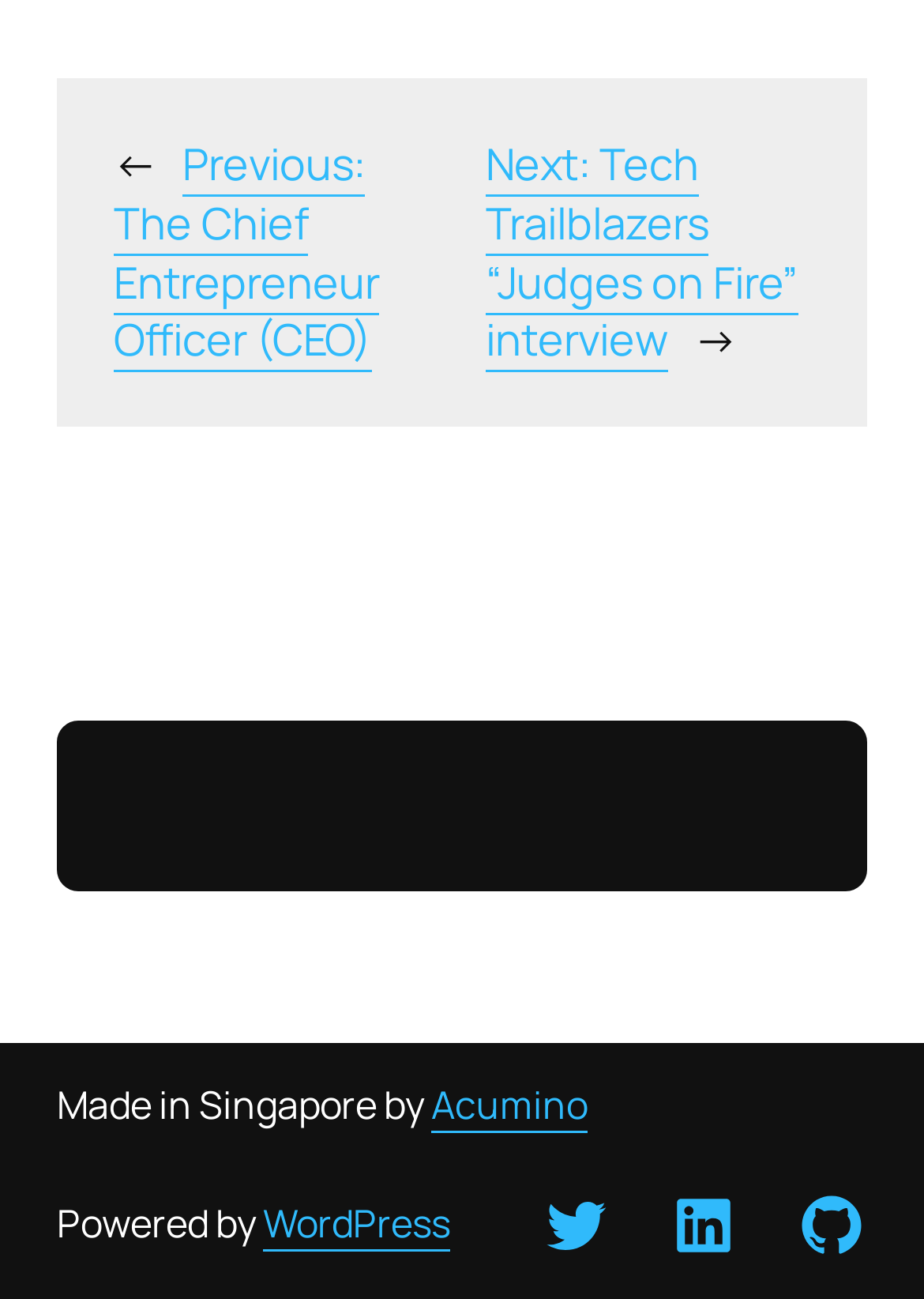Please give a concise answer to this question using a single word or phrase: 
What is the previous article about?

The Chief Entrepreneur Officer (CEO)